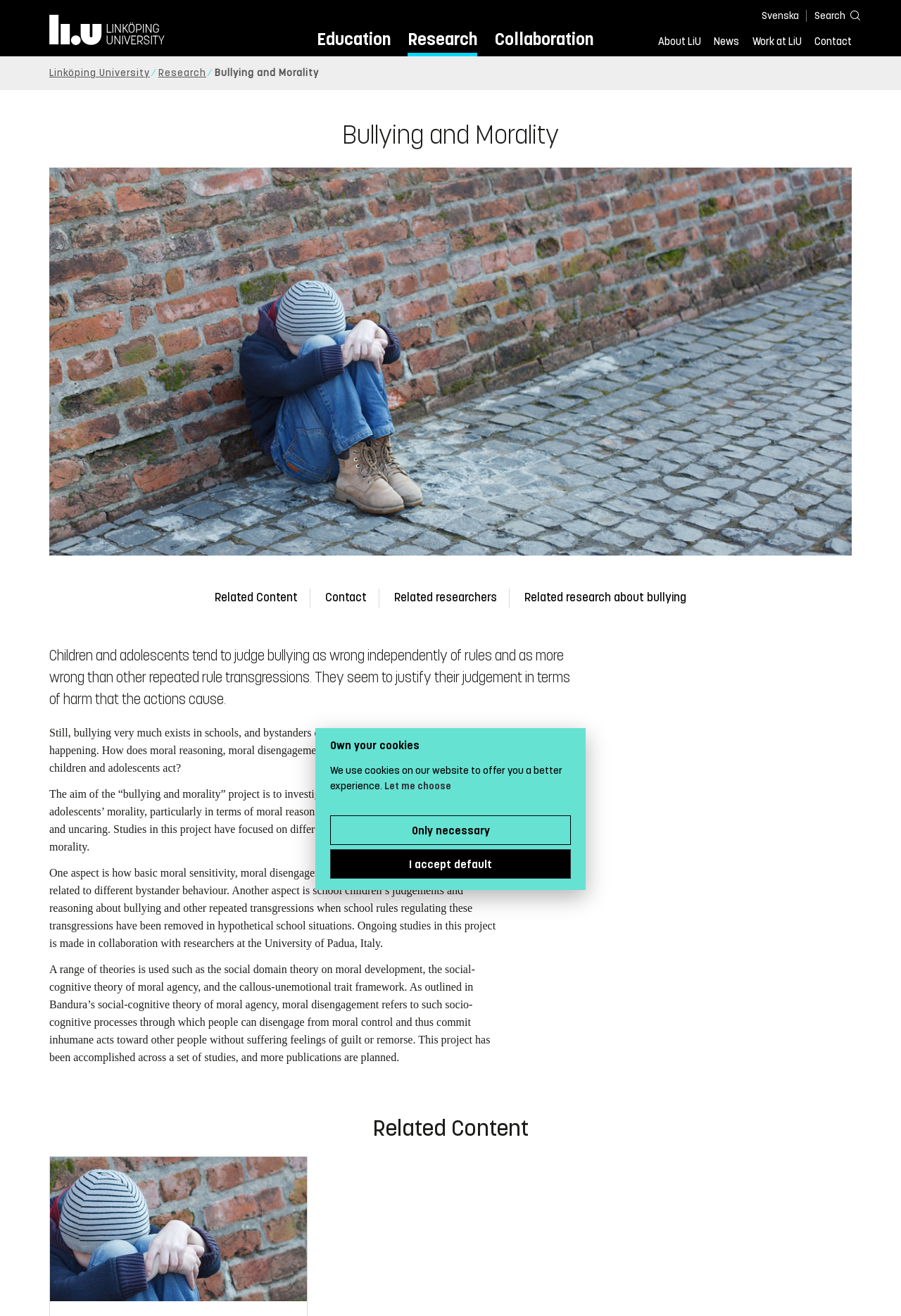Can you specify the bounding box coordinates for the region that should be clicked to fulfill this instruction: "Contact Linköping University".

[0.904, 0.025, 0.945, 0.041]